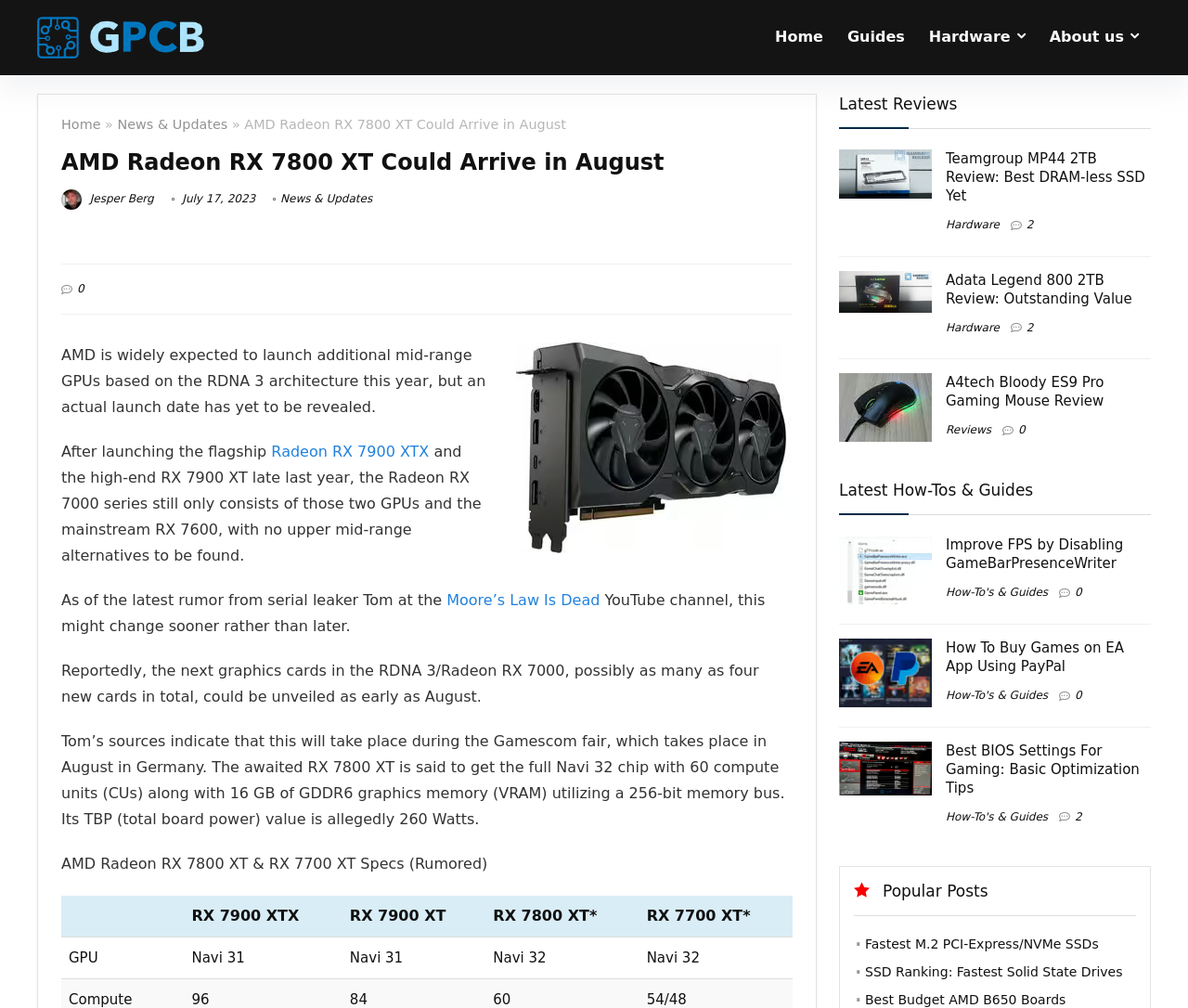Locate the bounding box coordinates of the area where you should click to accomplish the instruction: "Click on the 'Home' link".

[0.642, 0.02, 0.703, 0.055]